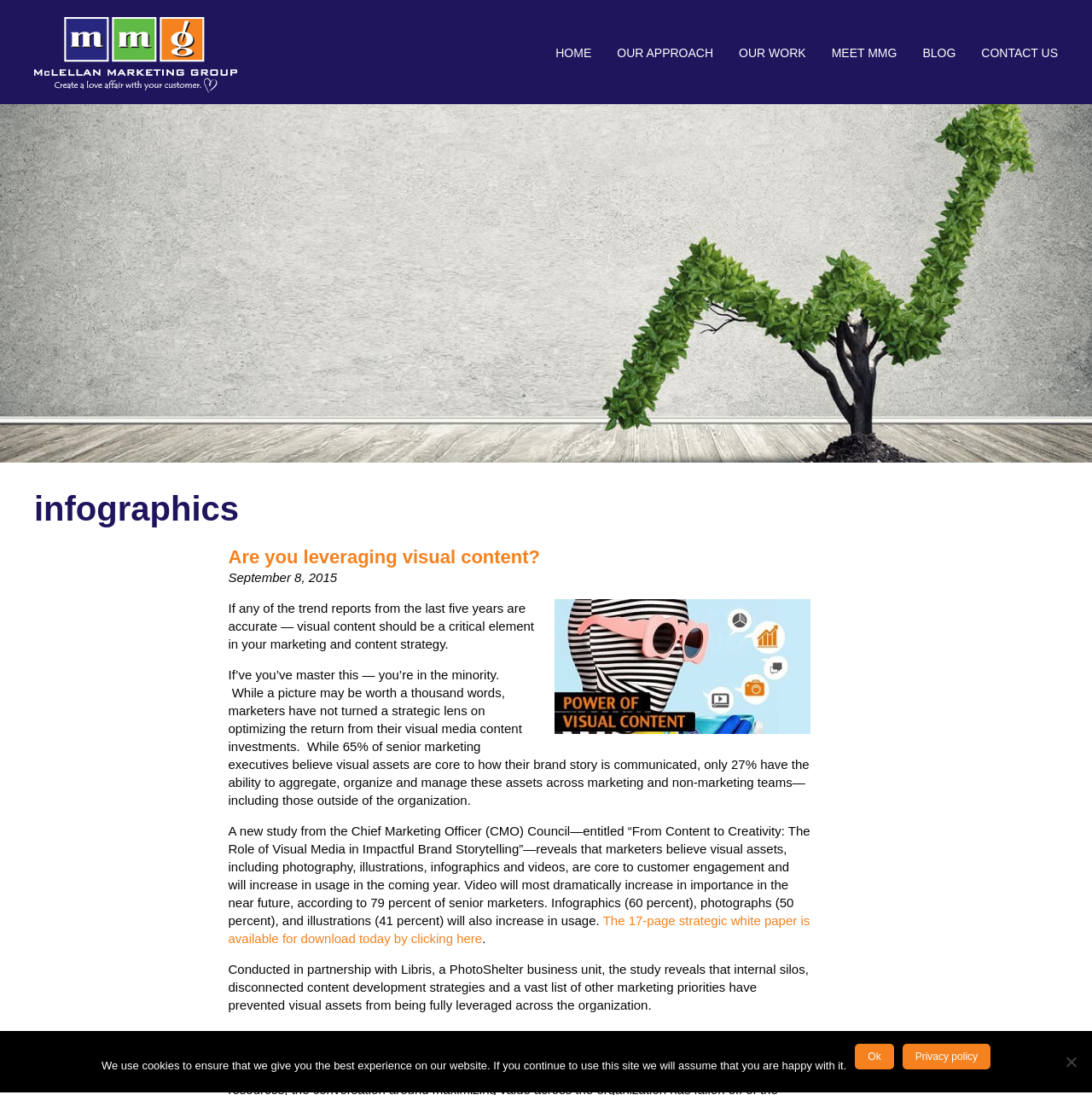Can you specify the bounding box coordinates of the area that needs to be clicked to fulfill the following instruction: "Click the OUR APPROACH link"?

[0.553, 0.031, 0.665, 0.065]